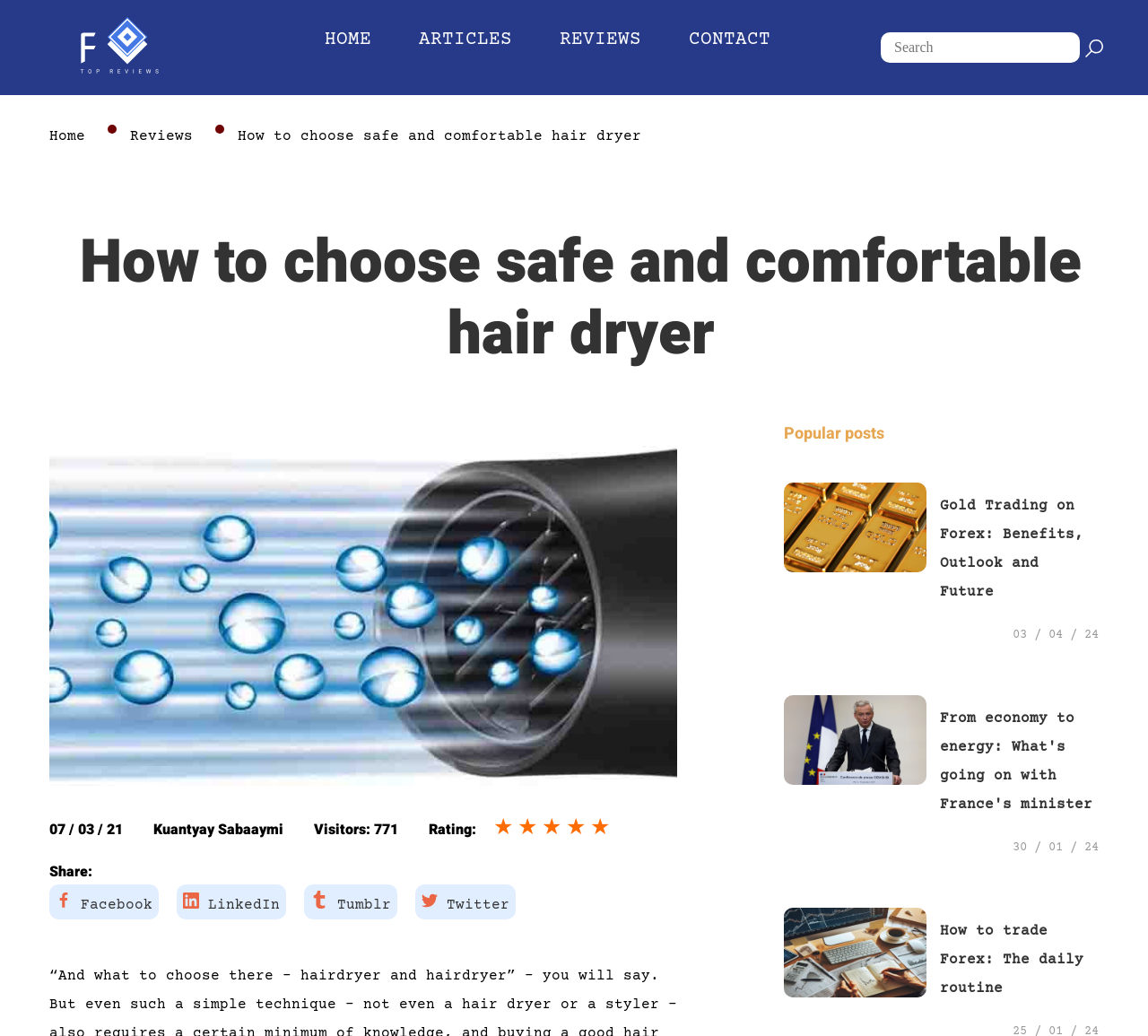Please provide the bounding box coordinates in the format (top-left x, top-left y, bottom-right x, bottom-right y). Remember, all values are floating point numbers between 0 and 1. What is the bounding box coordinate of the region described as: Proudly powered by WordPress

None